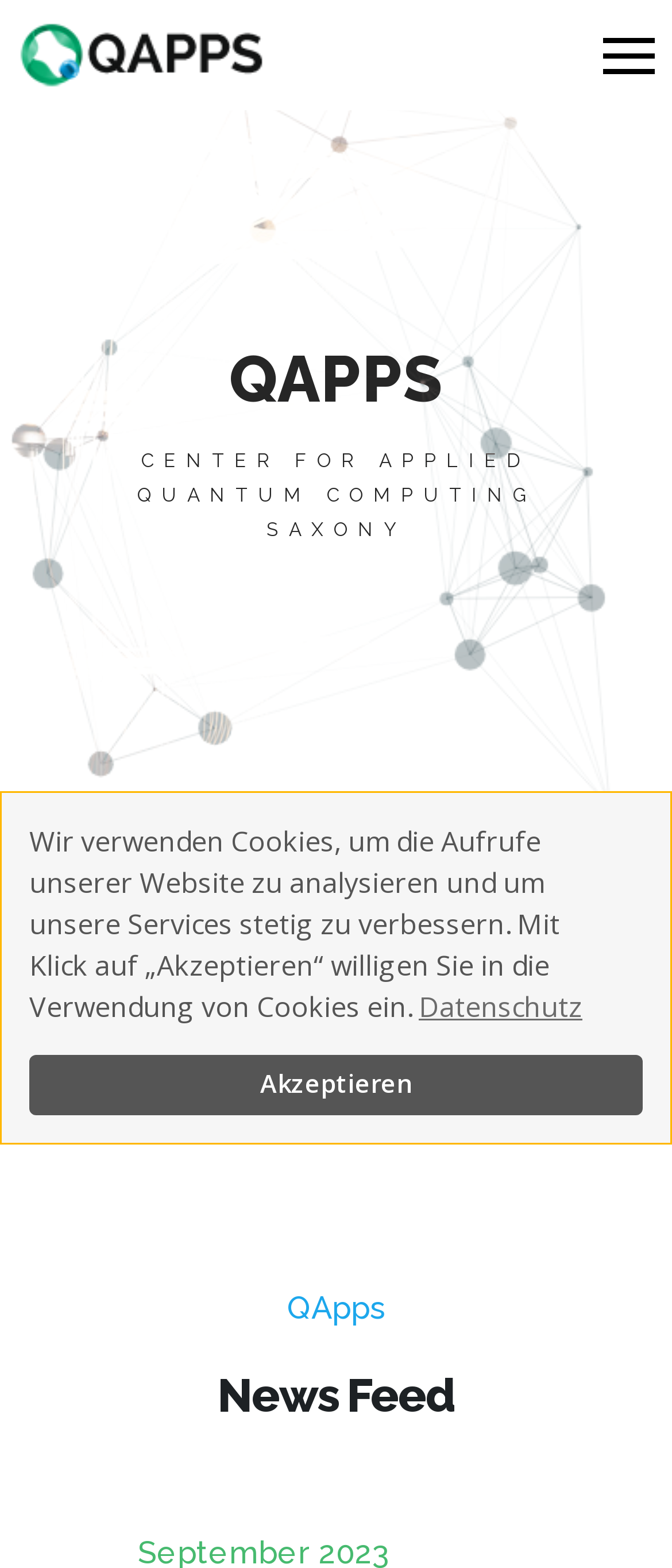Provide your answer to the question using just one word or phrase: What is the purpose of the canvas element?

Unknown